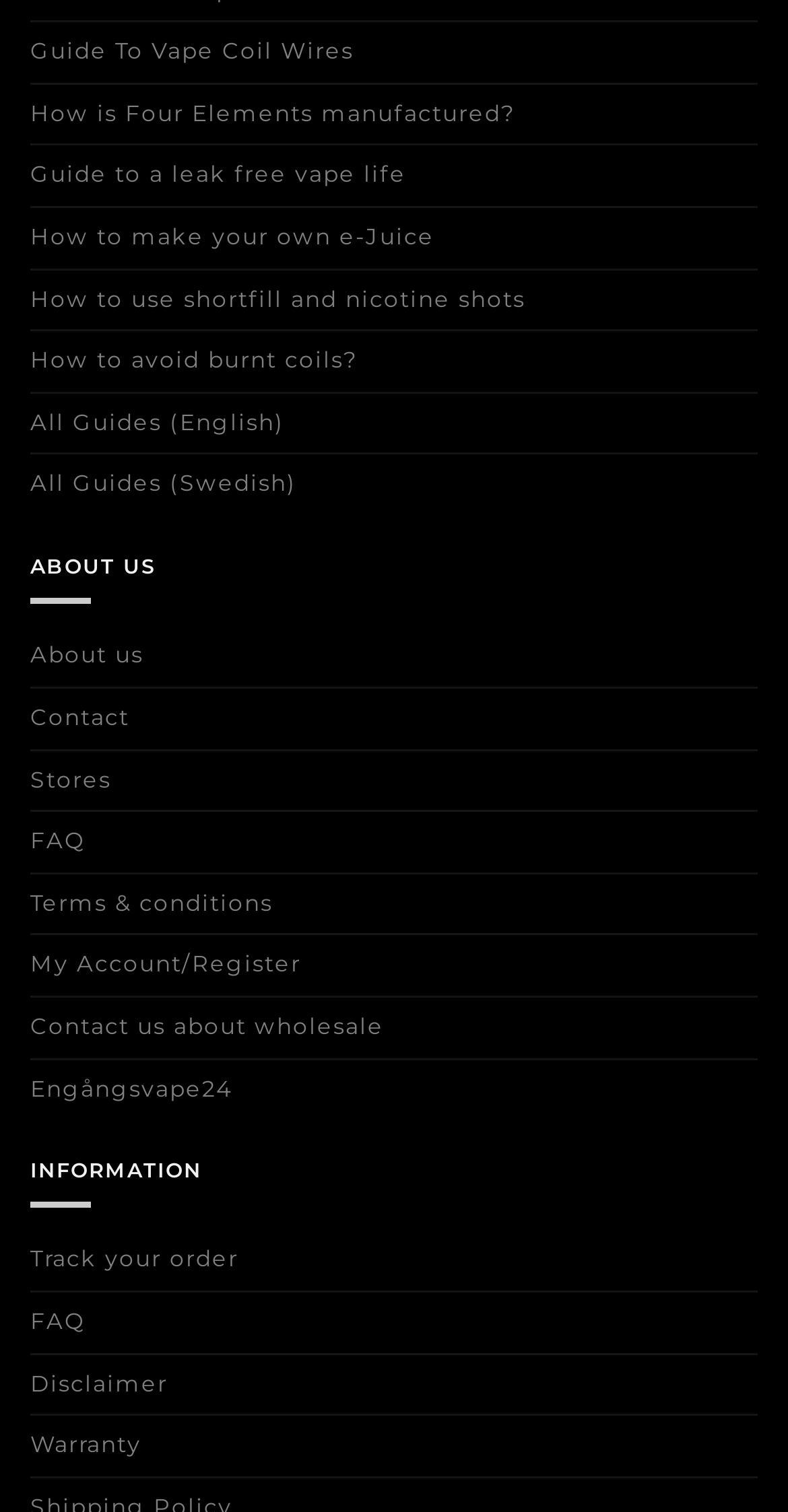Please provide the bounding box coordinates for the element that needs to be clicked to perform the following instruction: "Track your order". The coordinates should be given as four float numbers between 0 and 1, i.e., [left, top, right, bottom].

[0.038, 0.814, 0.303, 0.854]